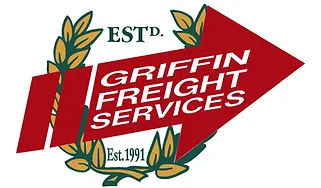Examine the image carefully and respond to the question with a detailed answer: 
What surrounds the logo?

The logo is encircled by a leafy green wreath, which adds a touch of elegance and professionalism to the overall design, conveying a sense of reliability and trustworthiness in freight and logistics services.